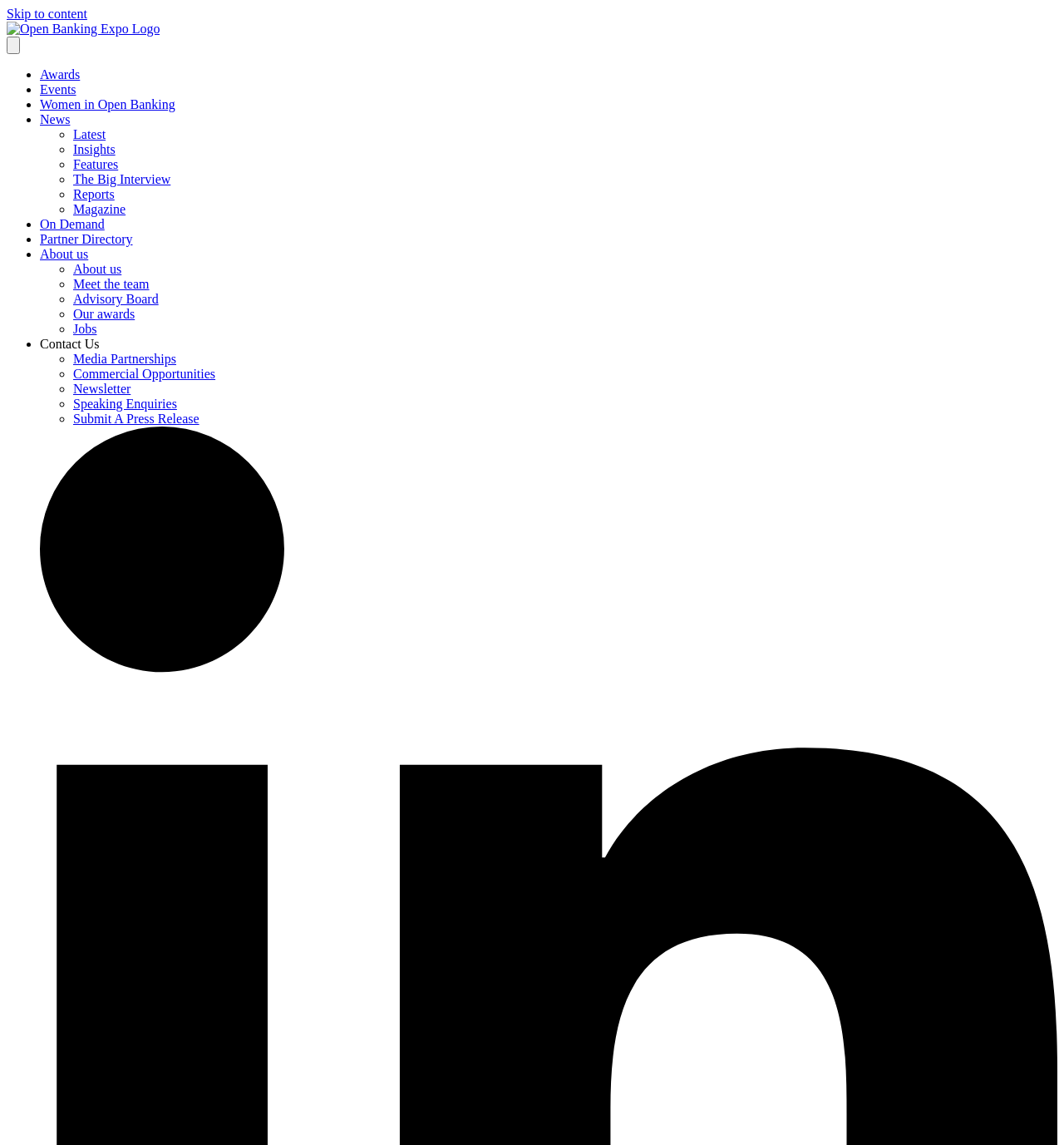Find the bounding box coordinates of the clickable area required to complete the following action: "Search for something".

None